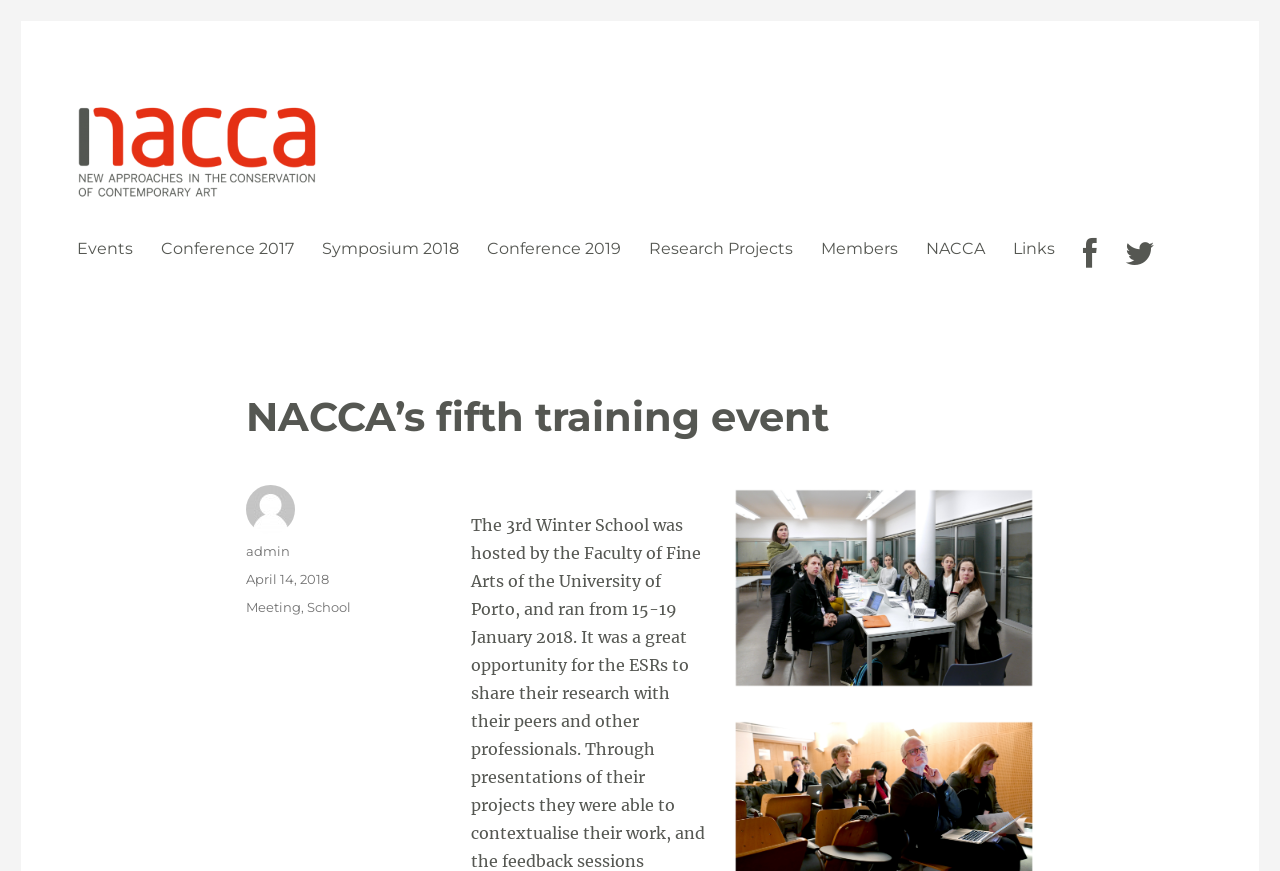Identify the coordinates of the bounding box for the element that must be clicked to accomplish the instruction: "view Conference 2017".

[0.115, 0.261, 0.241, 0.309]